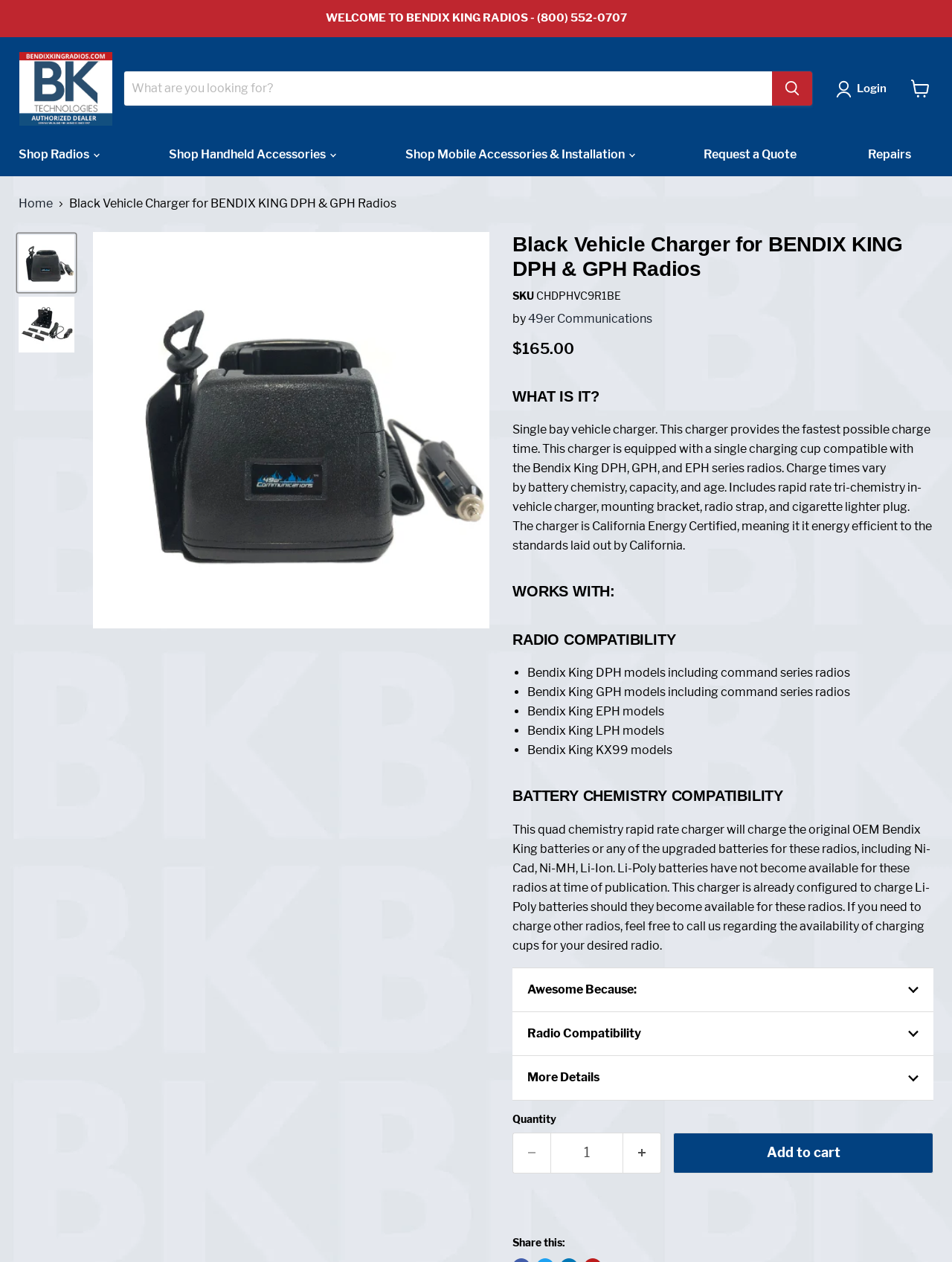Give a one-word or short phrase answer to this question: 
What type of batteries can this charger charge?

Ni-Cad, Ni-MH, Li-Ion